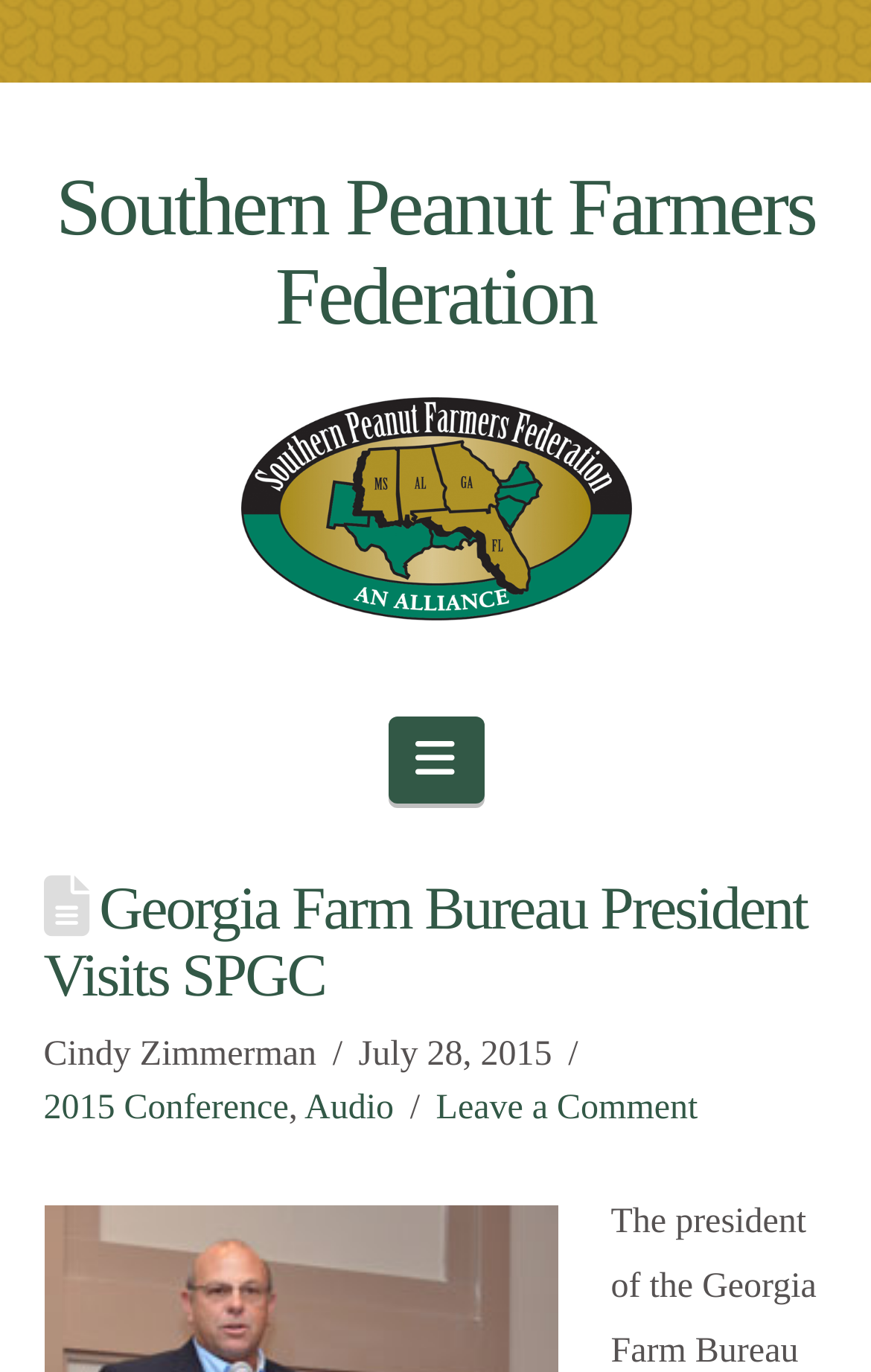Answer the question with a single word or phrase: 
When was the article published?

July 28, 2015